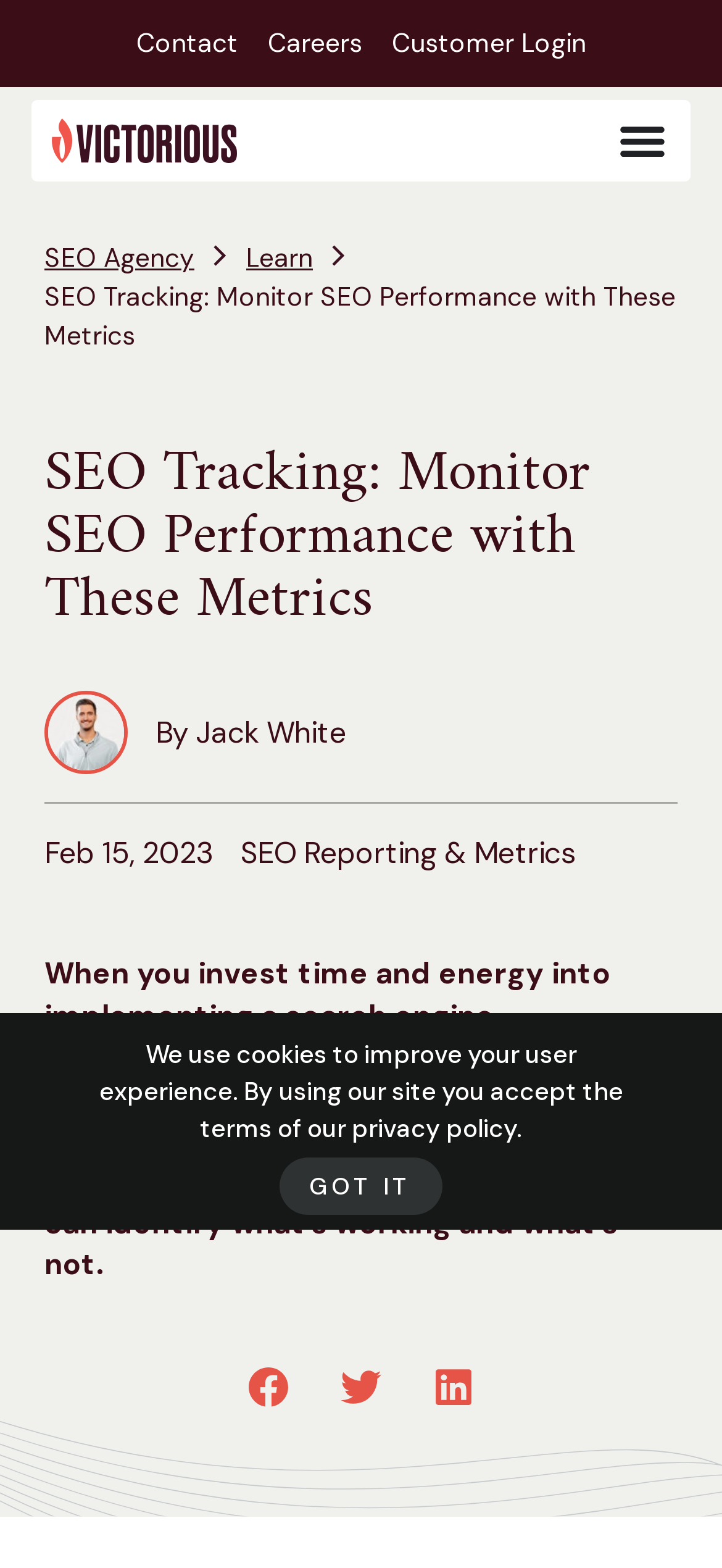Can you find the bounding box coordinates for the element that needs to be clicked to execute this instruction: "Read the article by Jack White"? The coordinates should be given as four float numbers between 0 and 1, i.e., [left, top, right, bottom].

[0.215, 0.454, 0.479, 0.479]